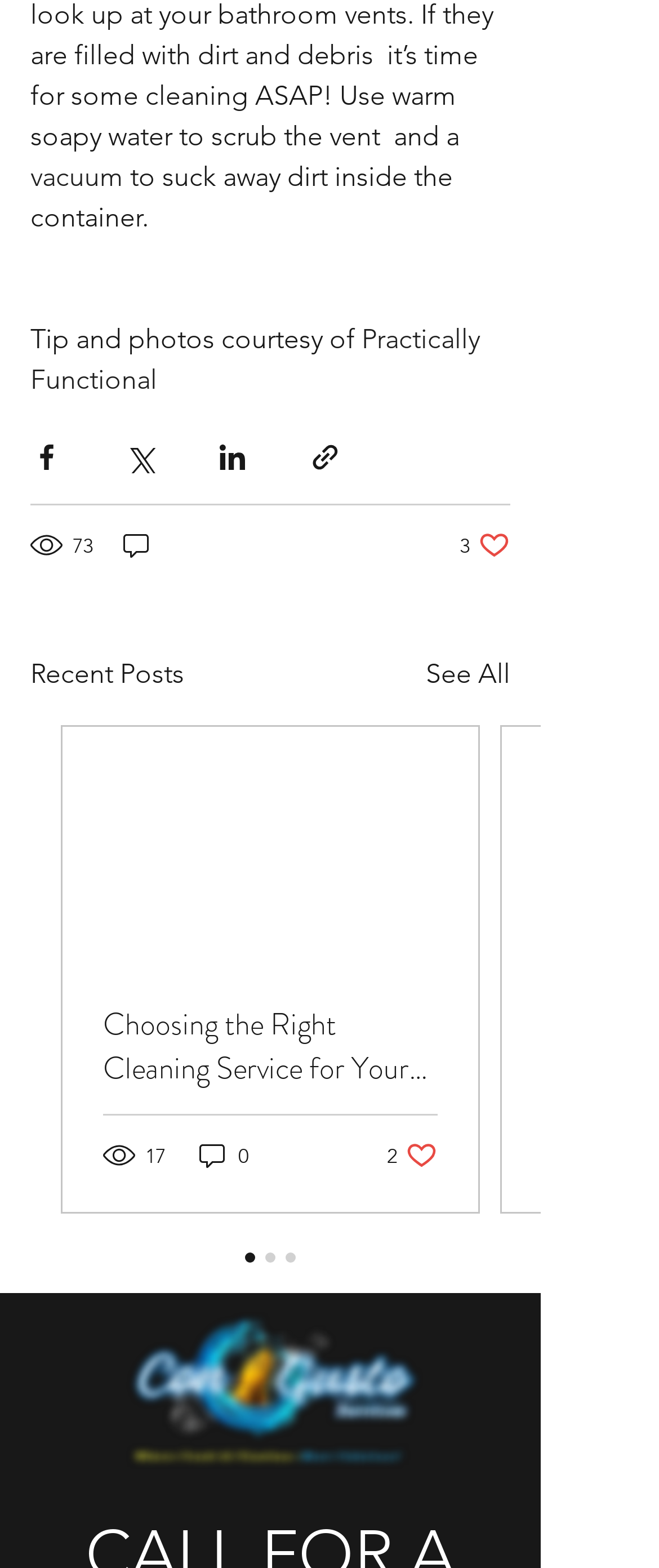Could you find the bounding box coordinates of the clickable area to complete this instruction: "Click the 'Home' button"?

None